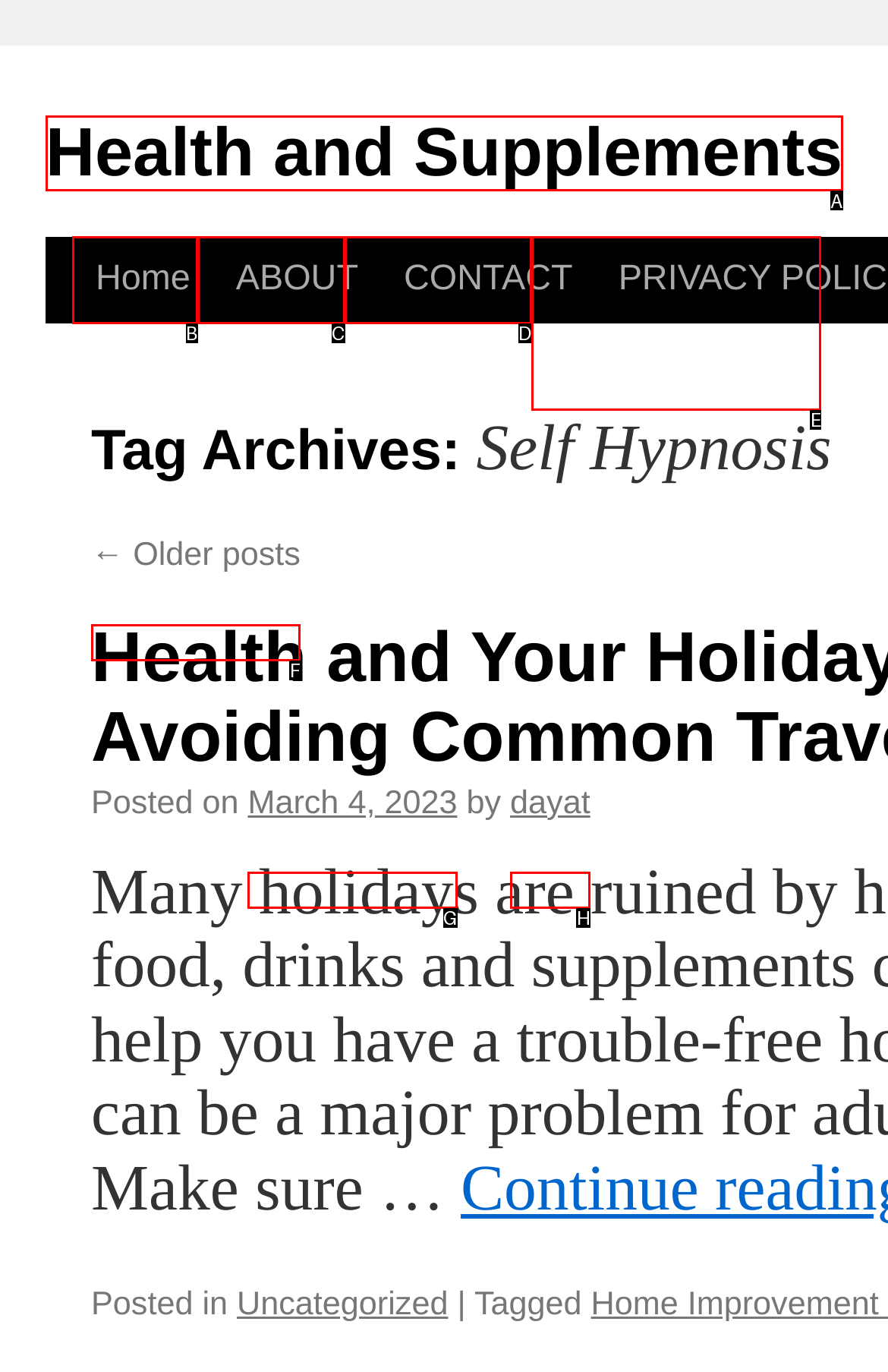Select the option that matches the description: Home. Answer with the letter of the correct option directly.

B